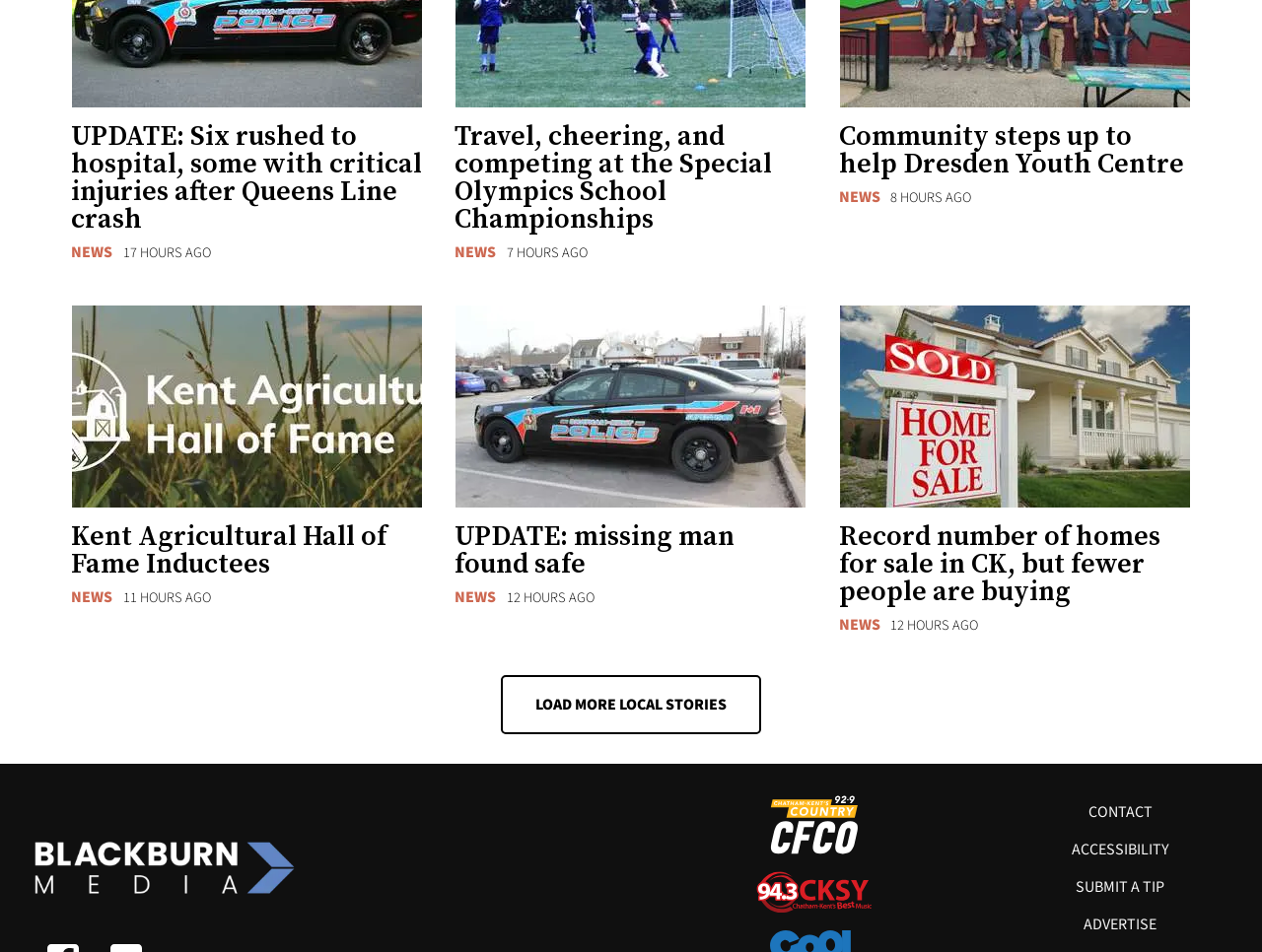What is the purpose of the 'LOAD MORE LOCAL STORIES' button?
Refer to the image and provide a concise answer in one word or phrase.

To load more local stories